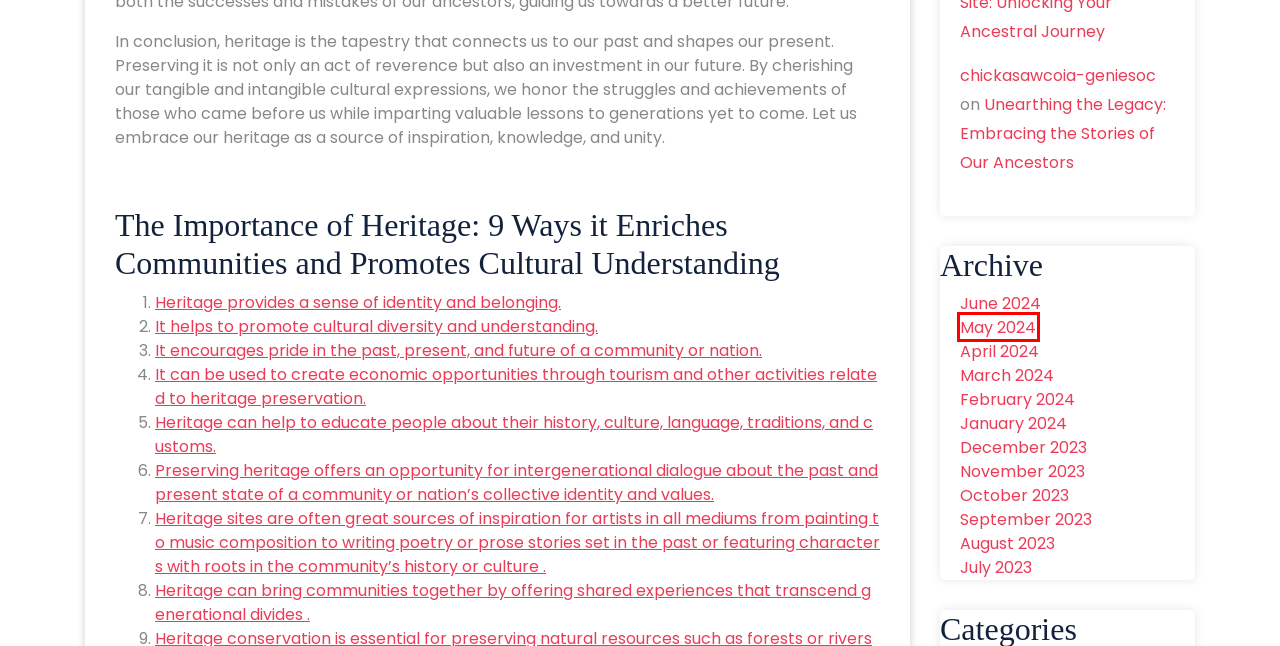You are given a screenshot of a webpage with a red rectangle bounding box around a UI element. Select the webpage description that best matches the new webpage after clicking the element in the bounding box. Here are the candidates:
A. December 2023 - chickasawcoia-geniesoc.org
B. November 2023 - chickasawcoia-geniesoc.org
C. August 2023 - chickasawcoia-geniesoc.org
D. March 2024 - chickasawcoia-geniesoc.org
E. May 2024 - chickasawcoia-geniesoc.org
F. Unearthing the Legacy: Embracing the Stories of Our Ancestors - chickasawcoia-geniesoc.org
G. September 2023 - chickasawcoia-geniesoc.org
H. October 2023 - chickasawcoia-geniesoc.org

E